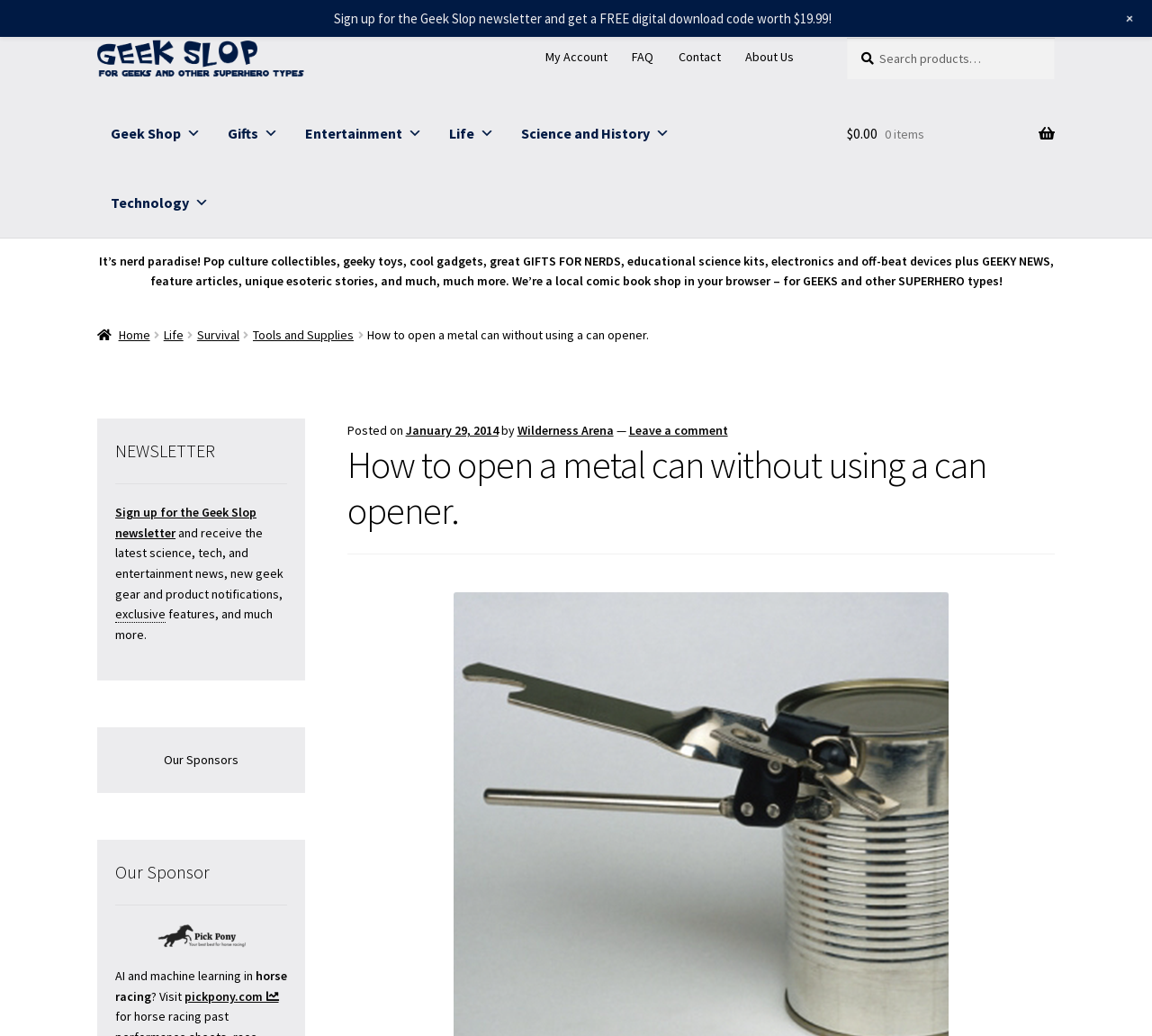Please identify the primary heading on the webpage and return its text.

How to open a metal can without using a can opener.